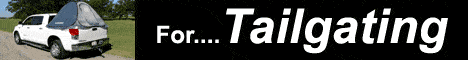Describe every aspect of the image in depth.

This image promotes the "BassRoom," a portable privacy solution specifically designed for tailgating. Showcasing a white pickup truck equipped with the BassRoom, the product emphasizes convenience and privacy during outdoor events. The text reads "For.... Tailgating," capturing the essence of enjoying food, drinks, and socializing while maintaining comfort and discretion. Tailgating enthusiasts will find this innovative product particularly appealing, as it eliminates the hassle of waiting for bathroom access, allowing for more time to grill and enjoy the festivities.